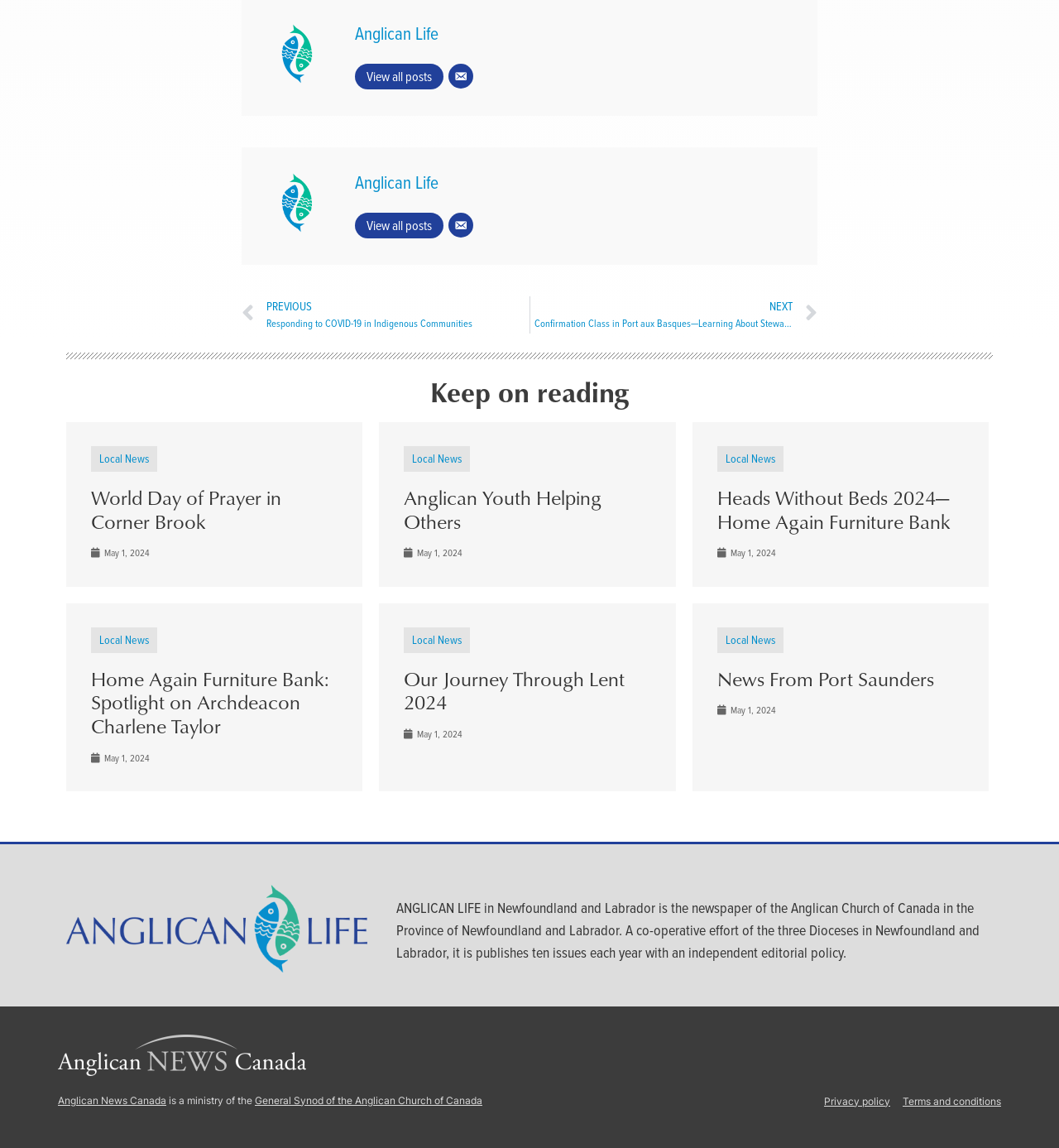Use one word or a short phrase to answer the question provided: 
How many news articles are listed on this page?

7